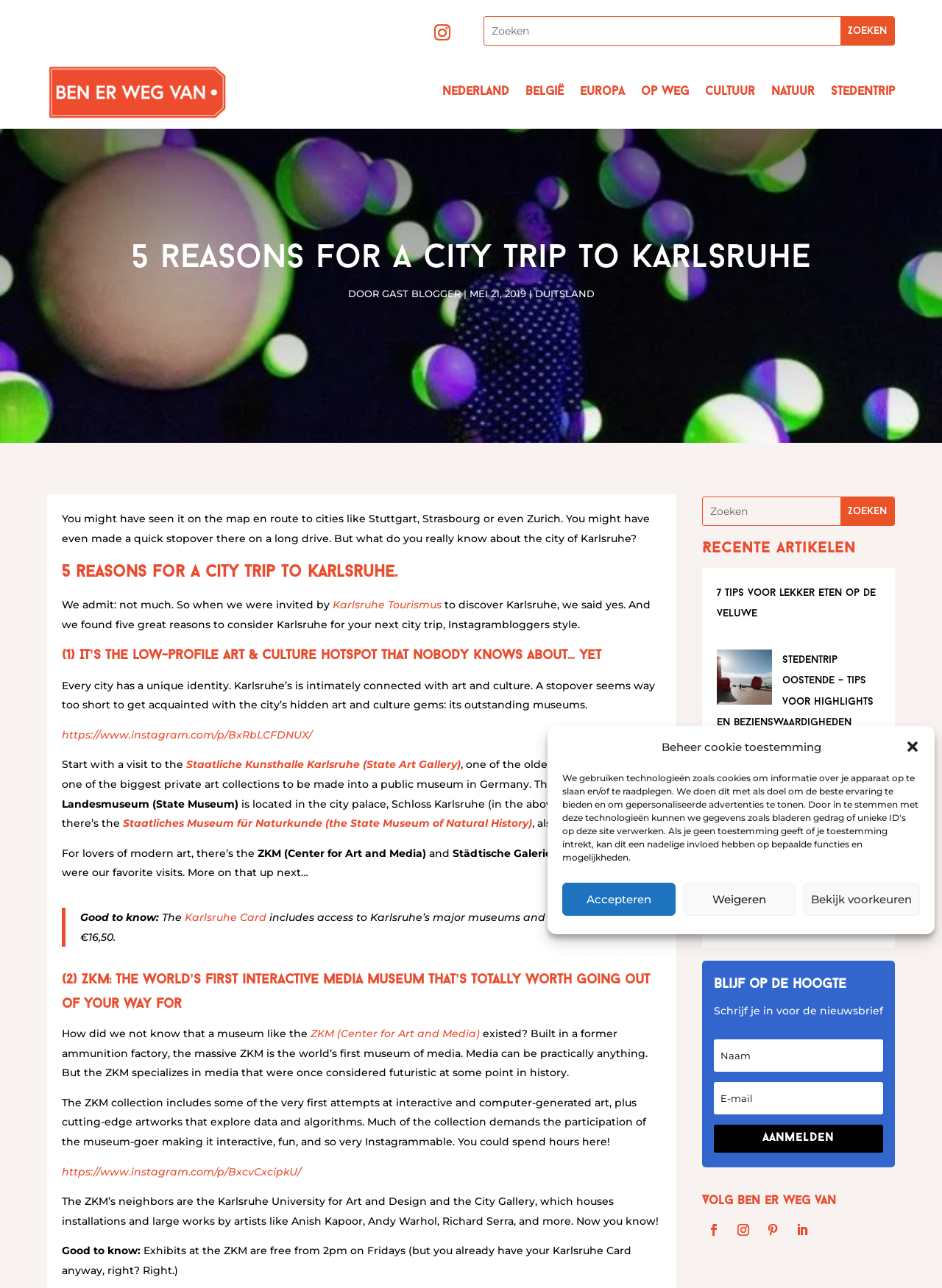Indicate the bounding box coordinates of the element that must be clicked to execute the instruction: "Search for something". The coordinates should be given as four float numbers between 0 and 1, i.e., [left, top, right, bottom].

[0.514, 0.013, 0.949, 0.035]